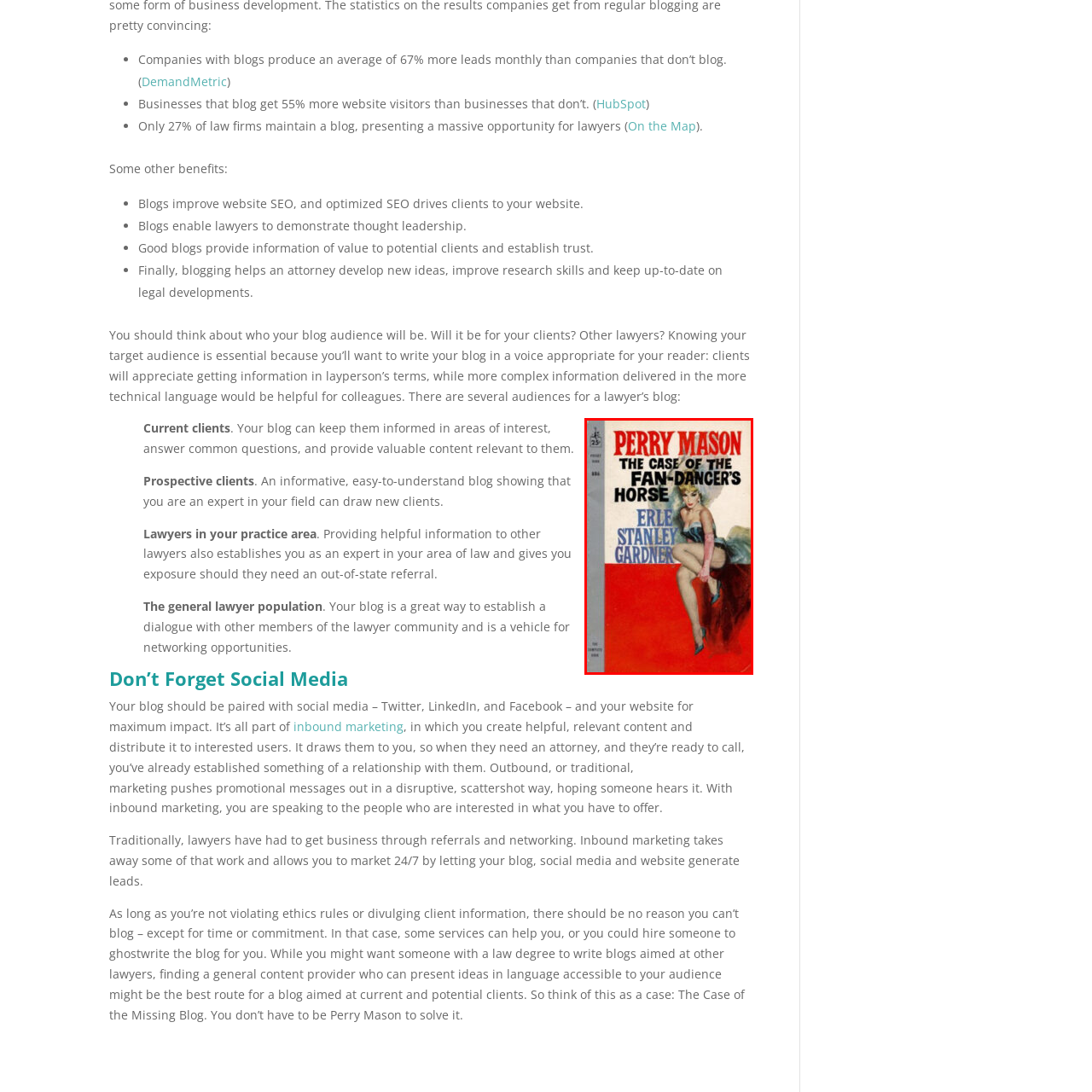Please provide a comprehensive description of the image that is enclosed within the red boundary.

The image features the cover of "The Case of the Fan-Dancer's Horse," a novel by Erle Stanley Gardner, which is part of the Perry Mason series. The cover art showcases a glamorous illustration of a woman, dressed in a glamorous outfit that includes a pink garter, seated with an alluring pose. The bold title is prominently displayed at the top, along with the author's name below. This classic paperback cover captures the intrigue and drama often associated with the Perry Mason stories, appealing to fans of legal thrillers and detective fiction. Such covers are not only collectible items but also reflect the mid-20th-century publishing style that aimed to attract readers with vivid imagery and eye-catching titles.